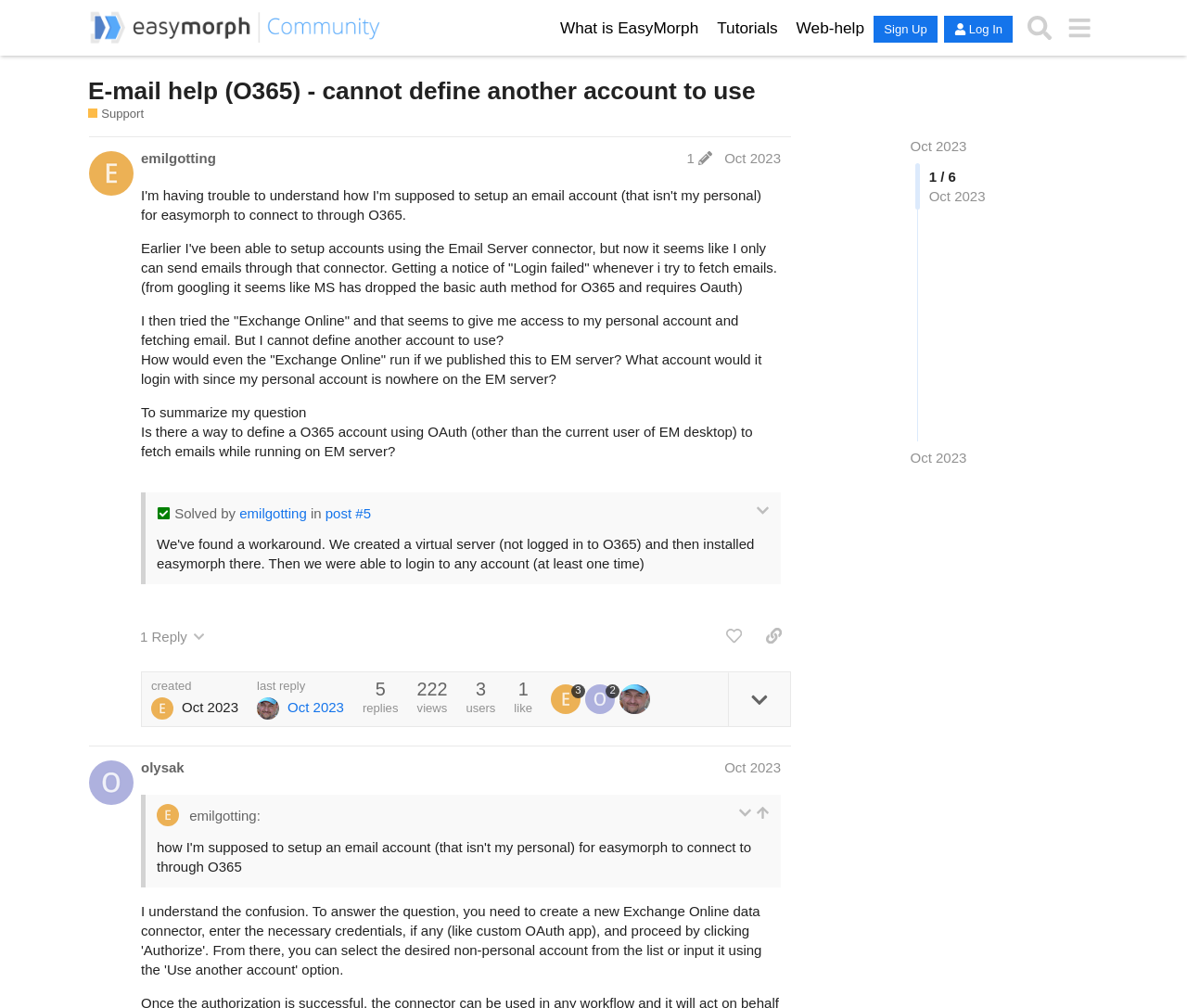Find and indicate the bounding box coordinates of the region you should select to follow the given instruction: "View the post by 'emilgotting'".

[0.11, 0.148, 0.666, 0.17]